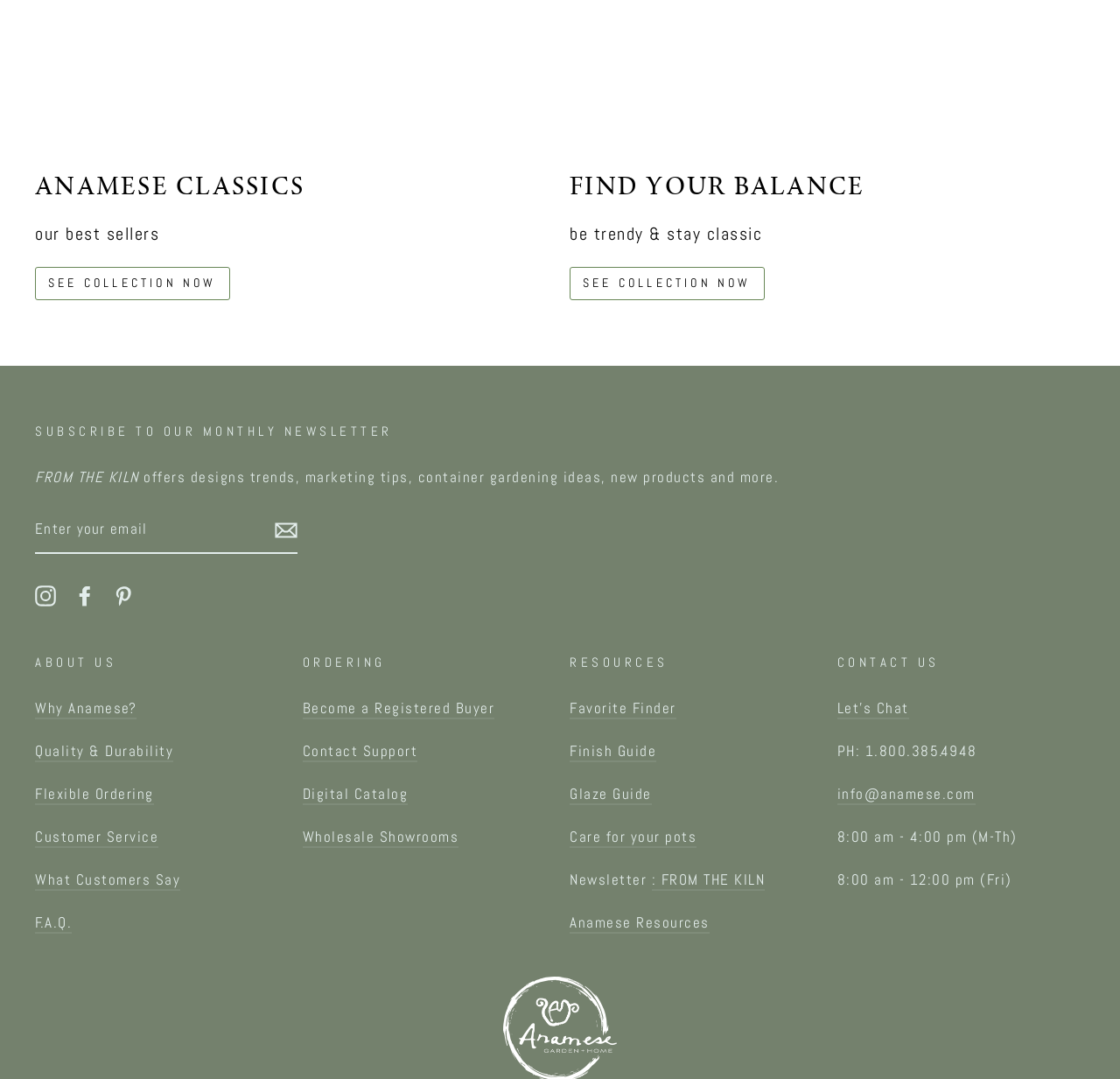Look at the image and give a detailed response to the following question: What is the name of the company?

The name of the company can be inferred from the heading 'ANAMESE CLASSICS' and other instances of 'Anamese' throughout the webpage.